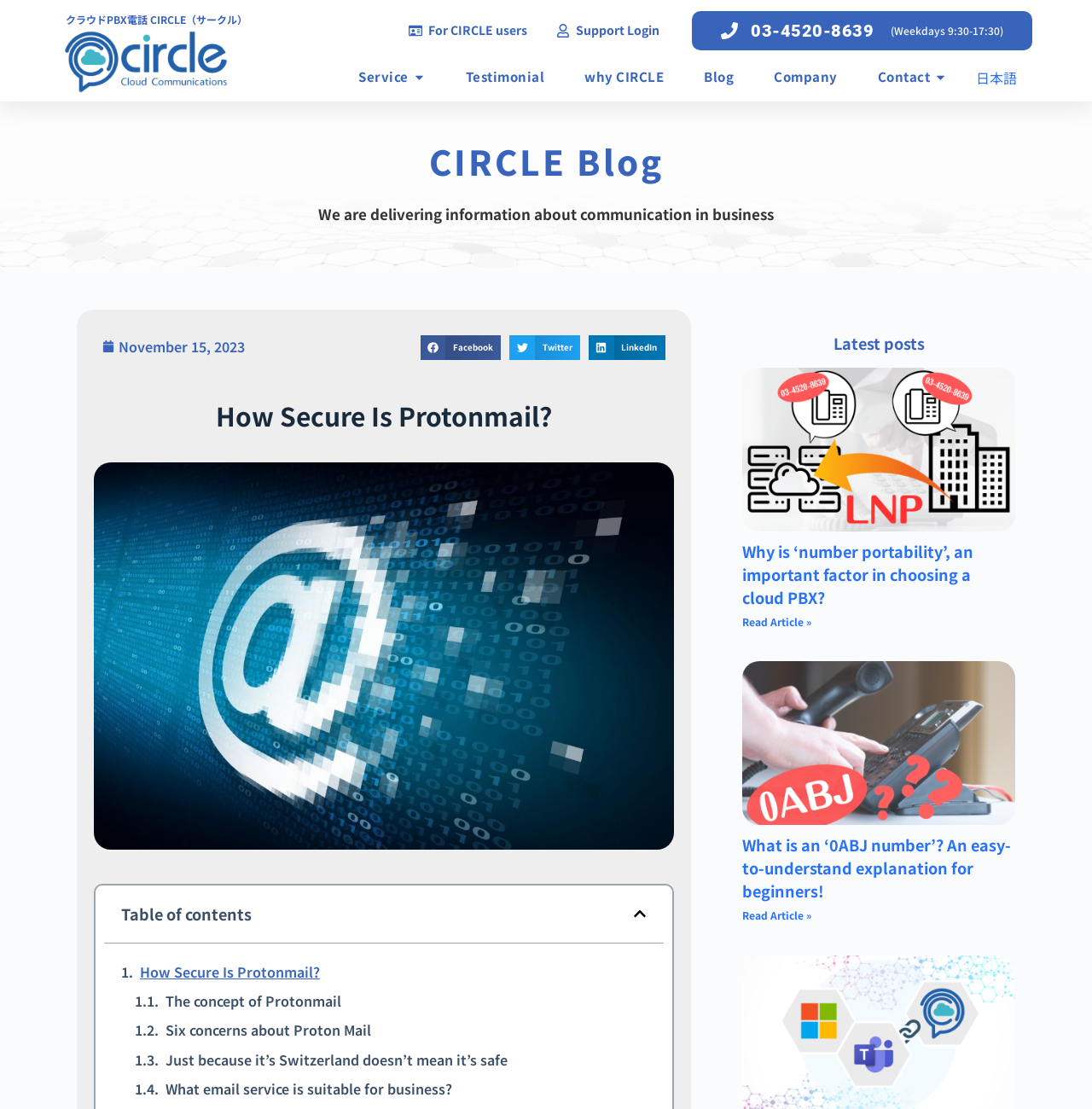Provide the bounding box coordinates of the HTML element this sentence describes: "Personal". The bounding box coordinates consist of four float numbers between 0 and 1, i.e., [left, top, right, bottom].

None